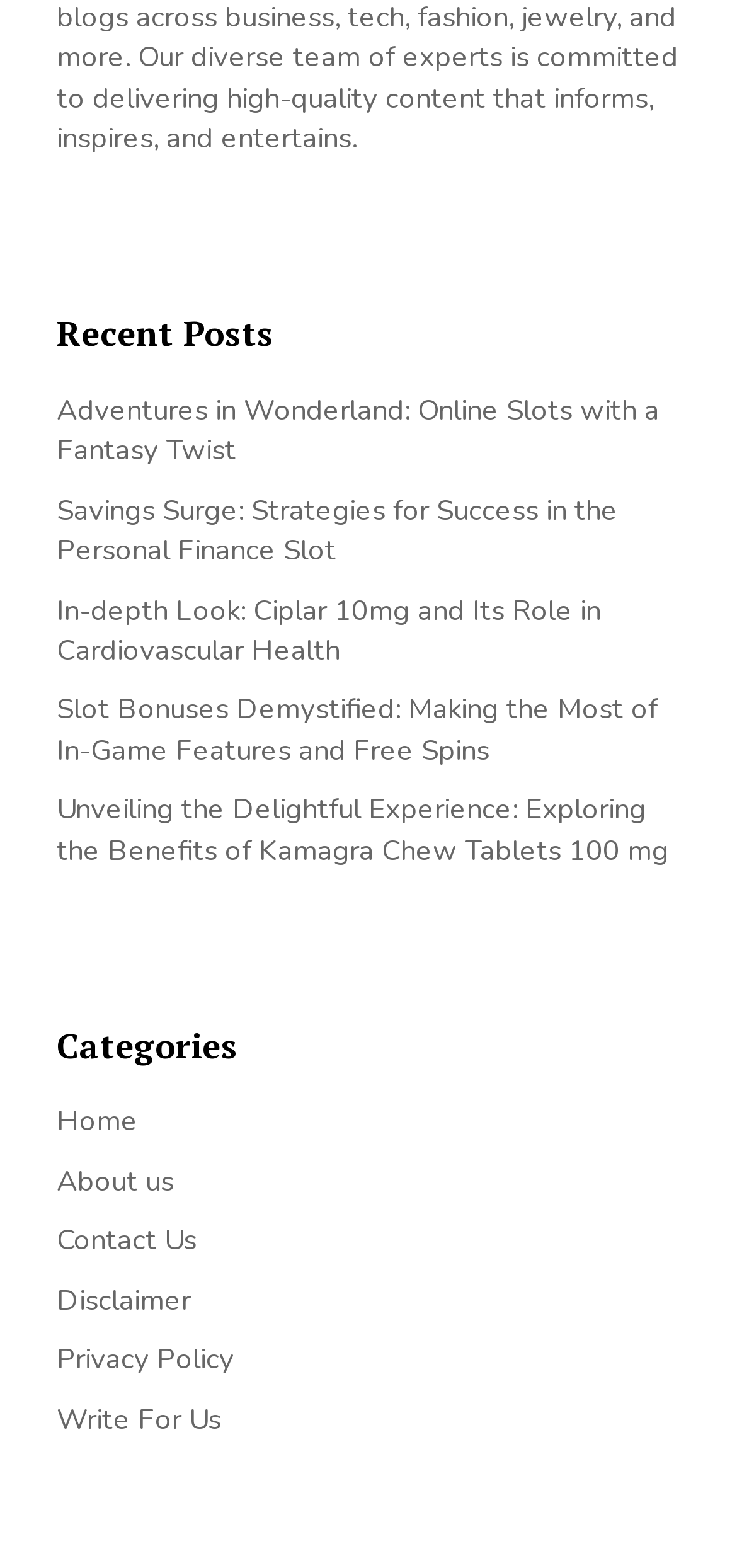What is the last link listed under 'Categories'? Look at the image and give a one-word or short phrase answer.

Write For Us